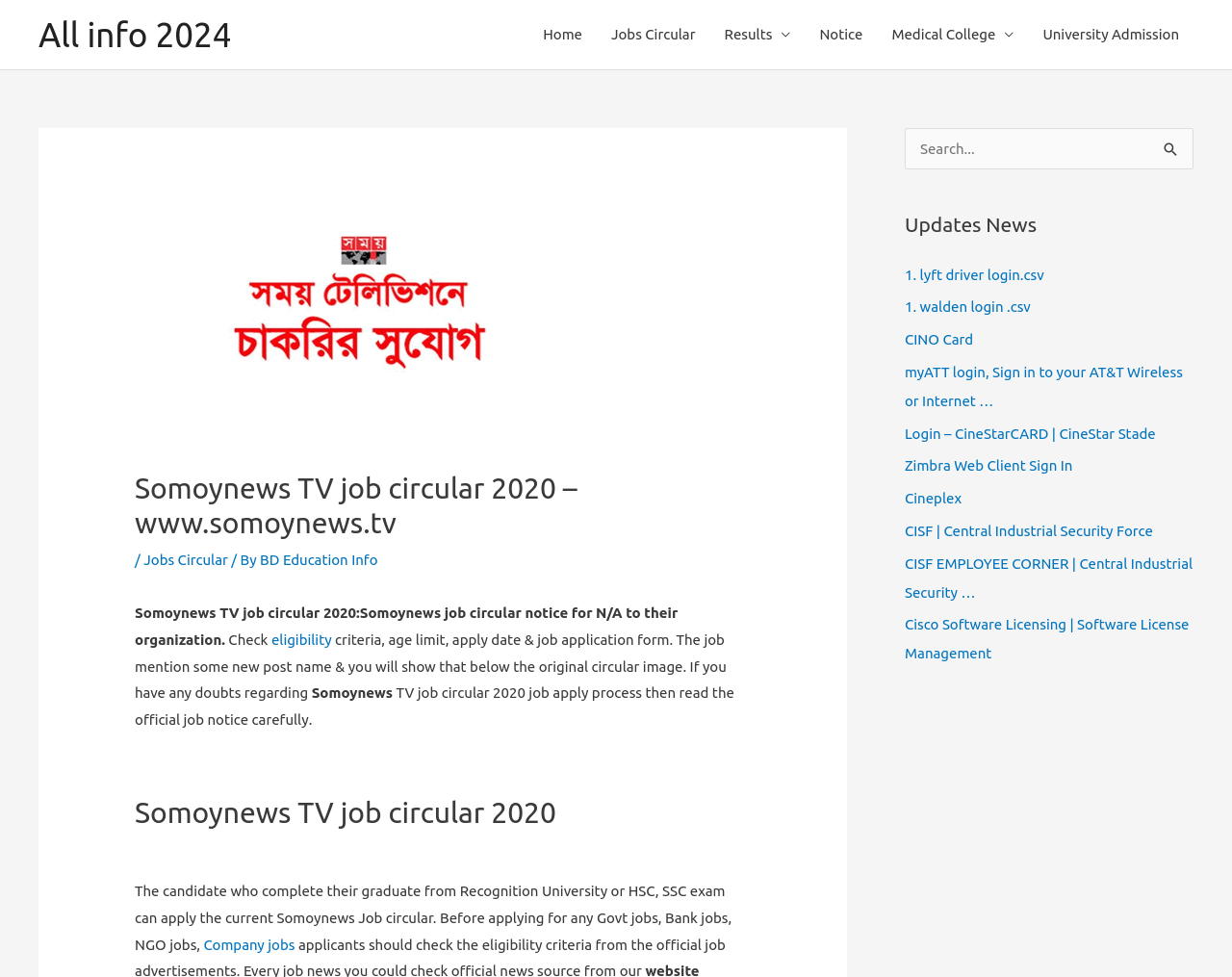Please identify the bounding box coordinates of the area that needs to be clicked to fulfill the following instruction: "Read Somoynews TV job circular 2020."

[0.109, 0.482, 0.609, 0.553]